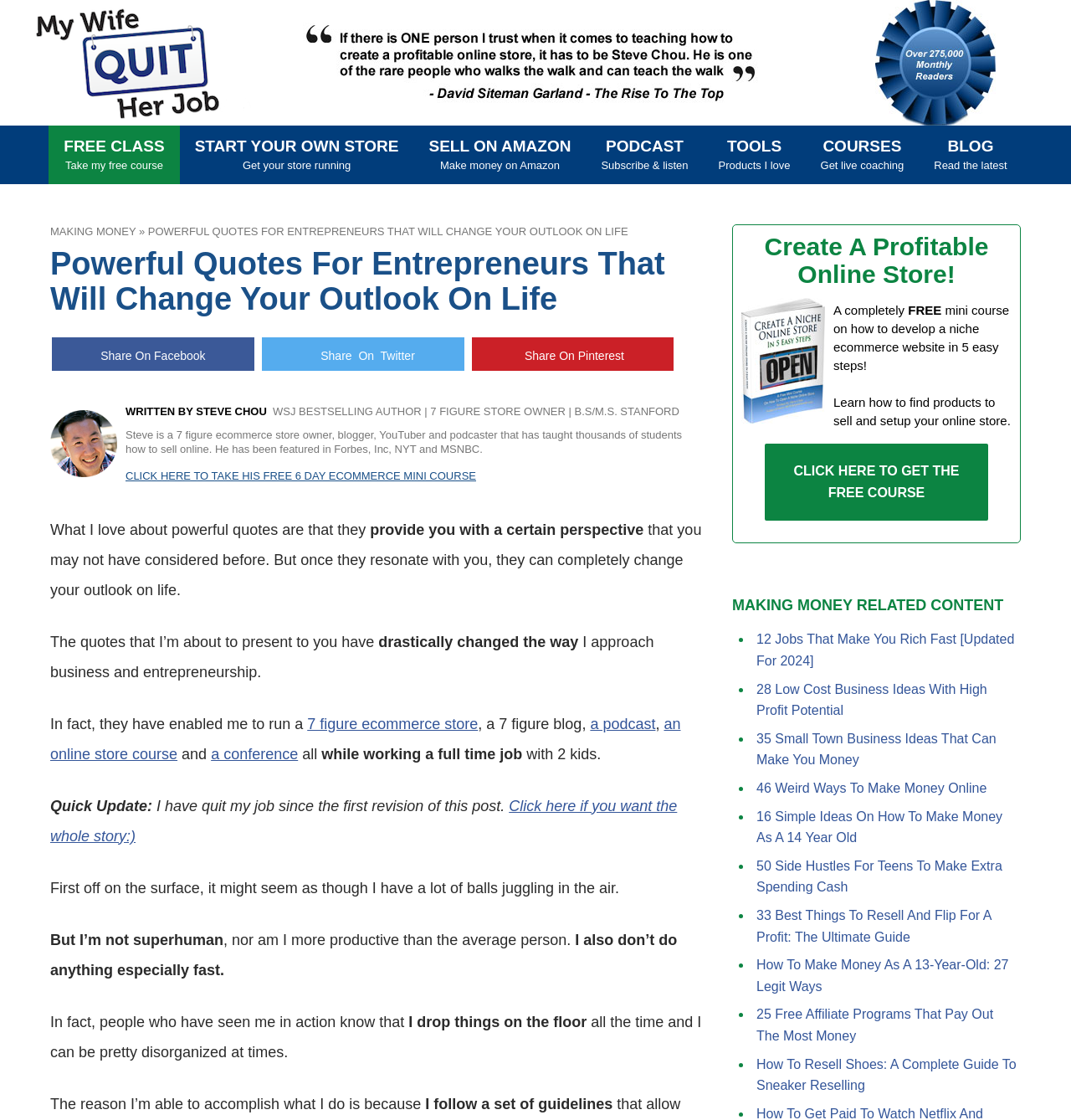Please identify the coordinates of the bounding box for the clickable region that will accomplish this instruction: "Get the free course".

[0.714, 0.396, 0.922, 0.465]